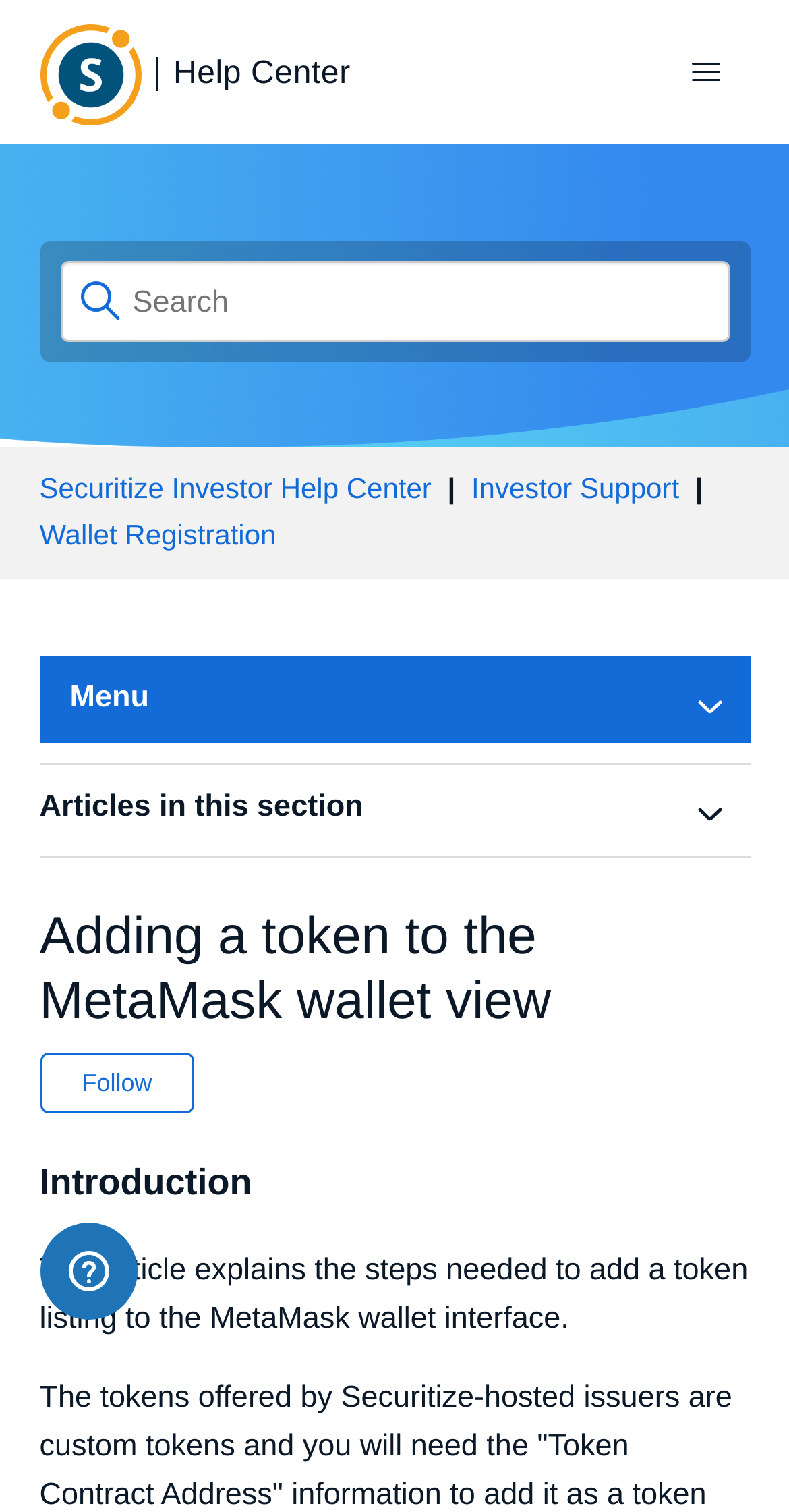Reply to the question below using a single word or brief phrase:
What is the topic of the current article?

Adding a token to the MetaMask wallet